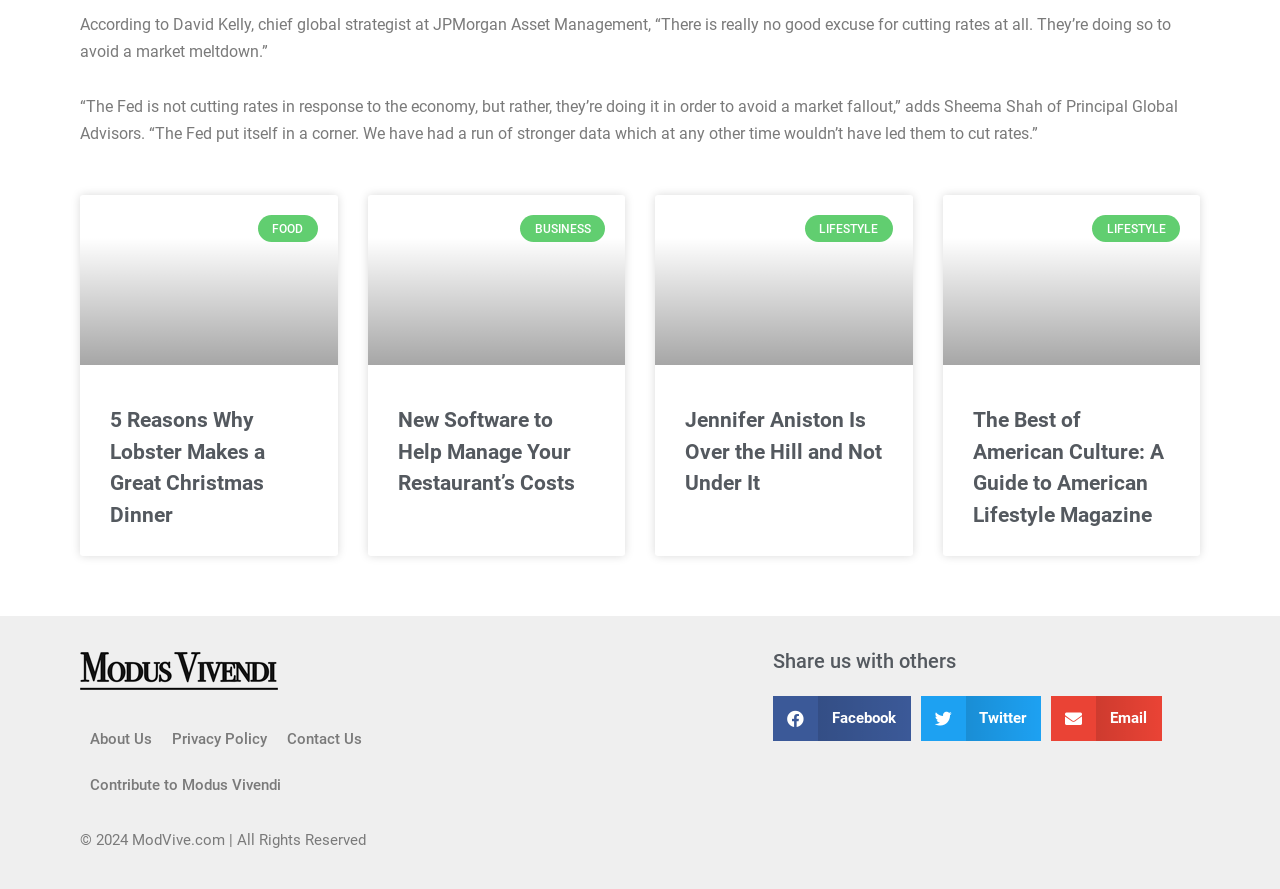What is the category of the third article?
Based on the screenshot, provide a one-word or short-phrase response.

LIFESTYLE